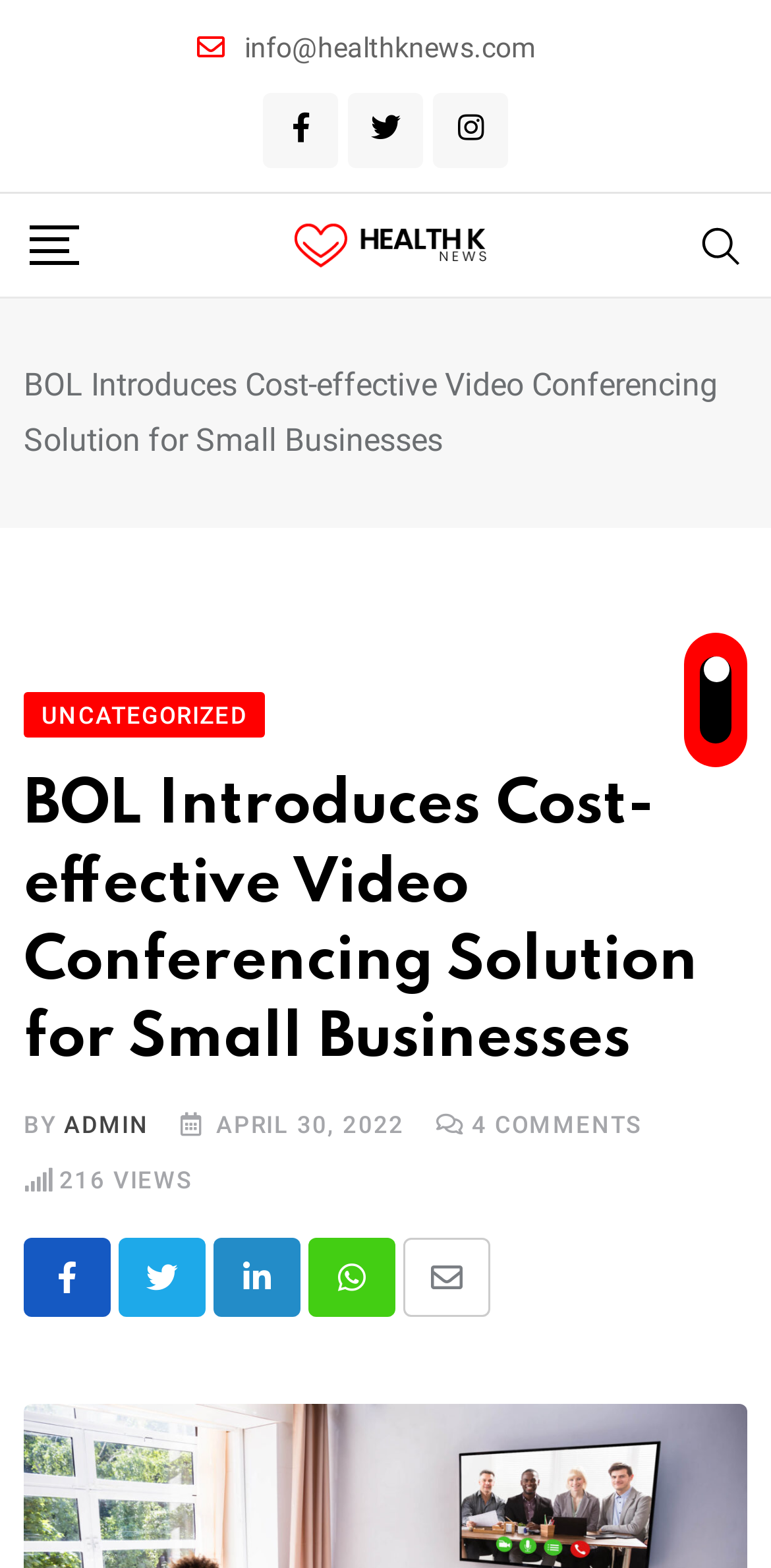Locate the bounding box coordinates of the clickable part needed for the task: "View Health K News homepage".

[0.378, 0.136, 0.635, 0.177]